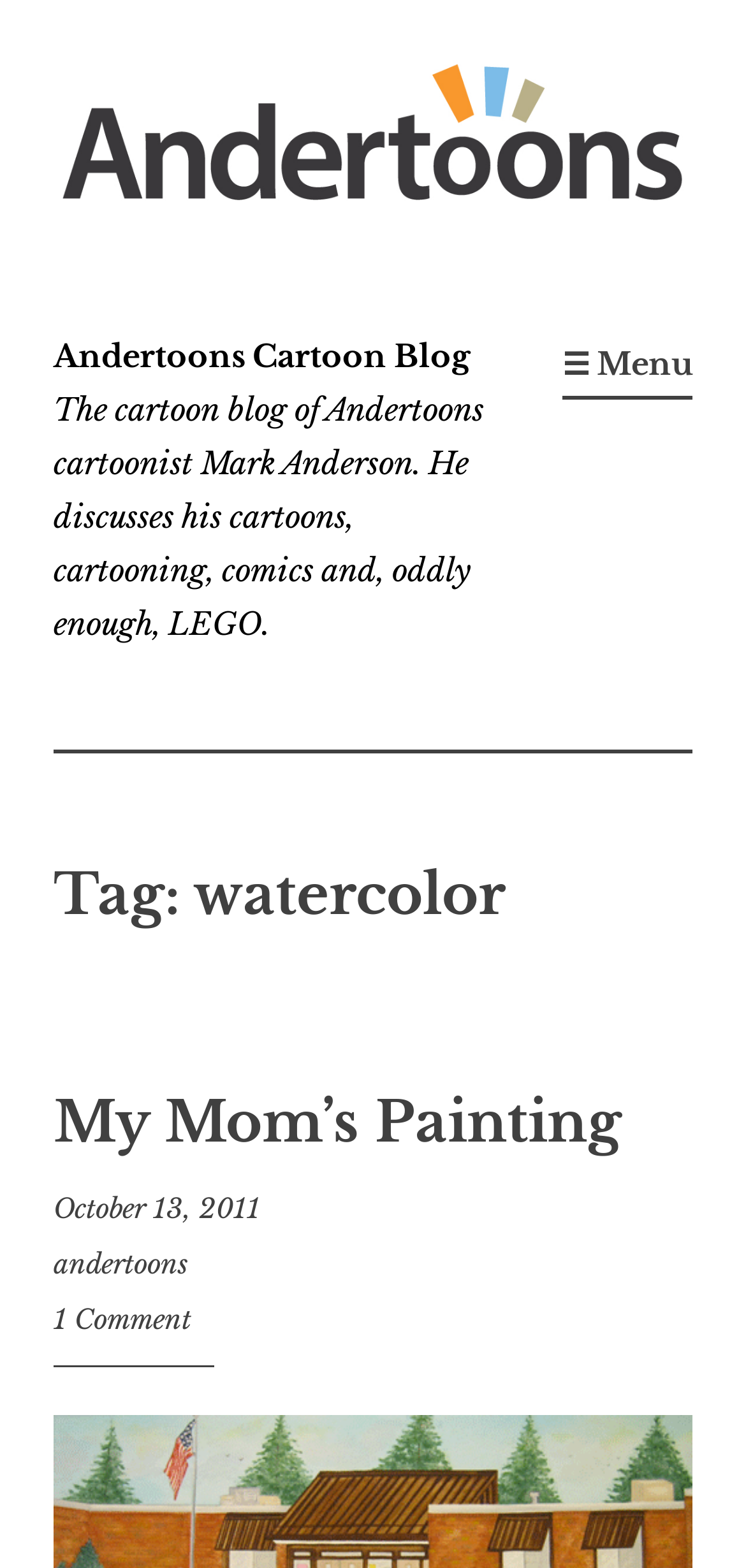How many comments are there on the latest article?
Use the image to answer the question with a single word or phrase.

1